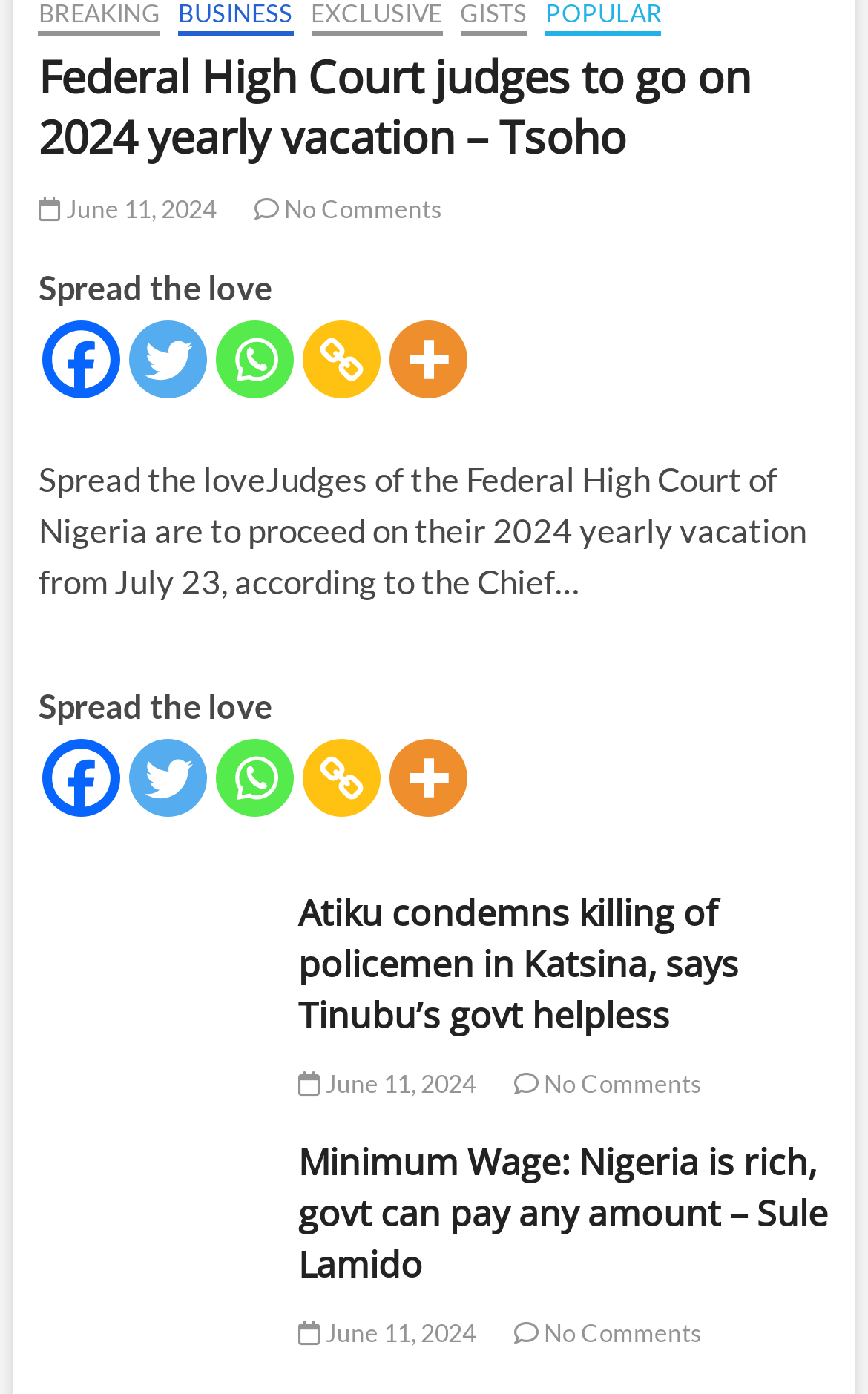Please specify the bounding box coordinates of the element that should be clicked to execute the given instruction: 'Click on the Facebook link'. Ensure the coordinates are four float numbers between 0 and 1, expressed as [left, top, right, bottom].

[0.049, 0.23, 0.139, 0.286]